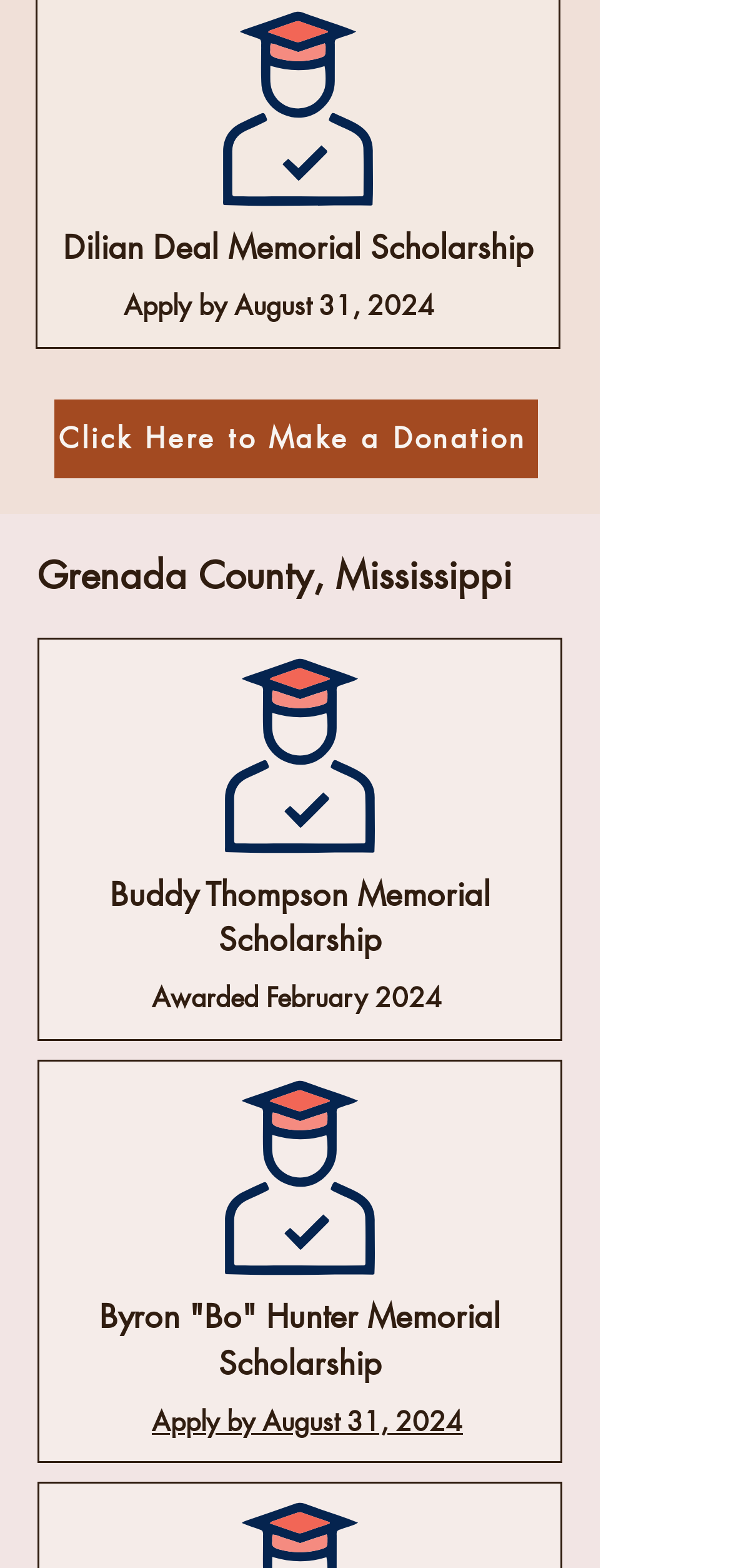Given the element description: "X-TEMOS STUDIO", predict the bounding box coordinates of the UI element it refers to, using four float numbers between 0 and 1, i.e., [left, top, right, bottom].

None